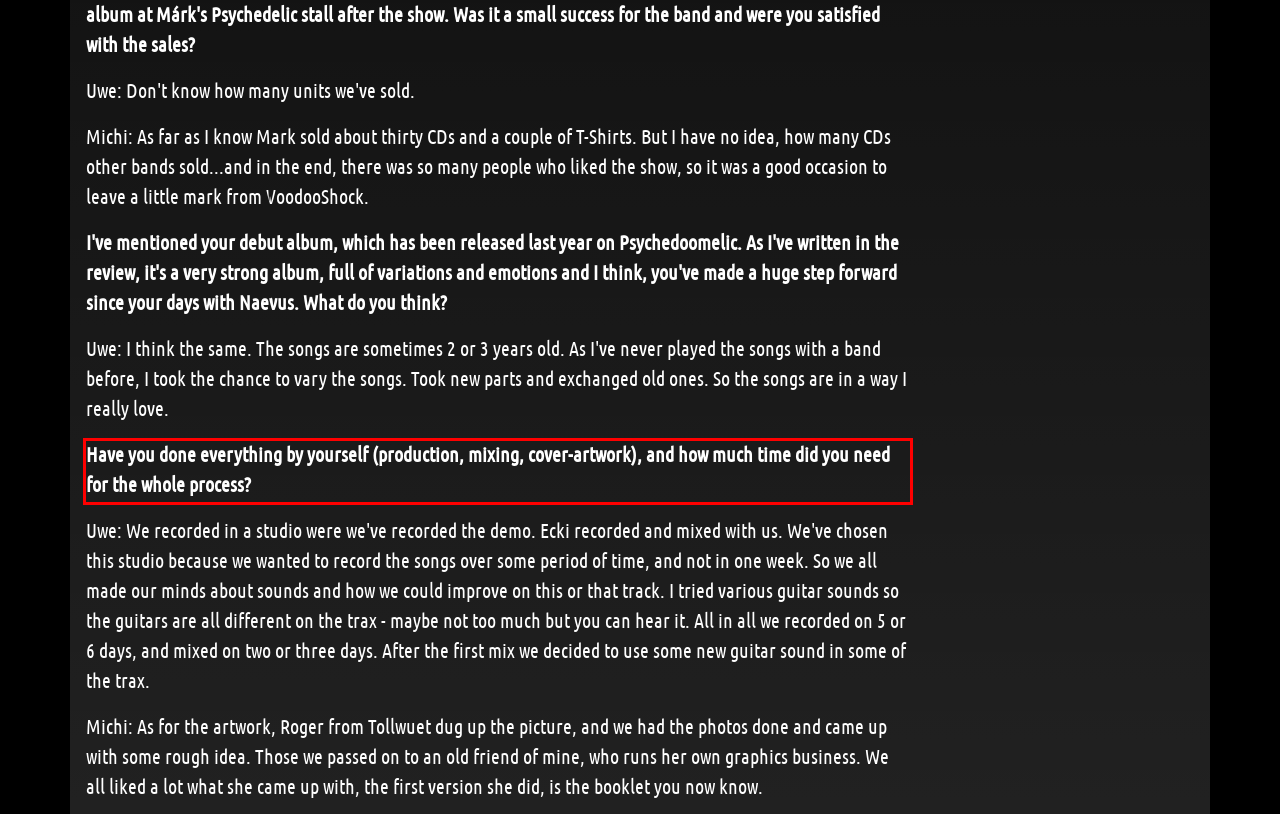Examine the webpage screenshot and use OCR to recognize and output the text within the red bounding box.

Have you done everything by yourself (production, mixing, cover-artwork), and how much time did you need for the whole process?